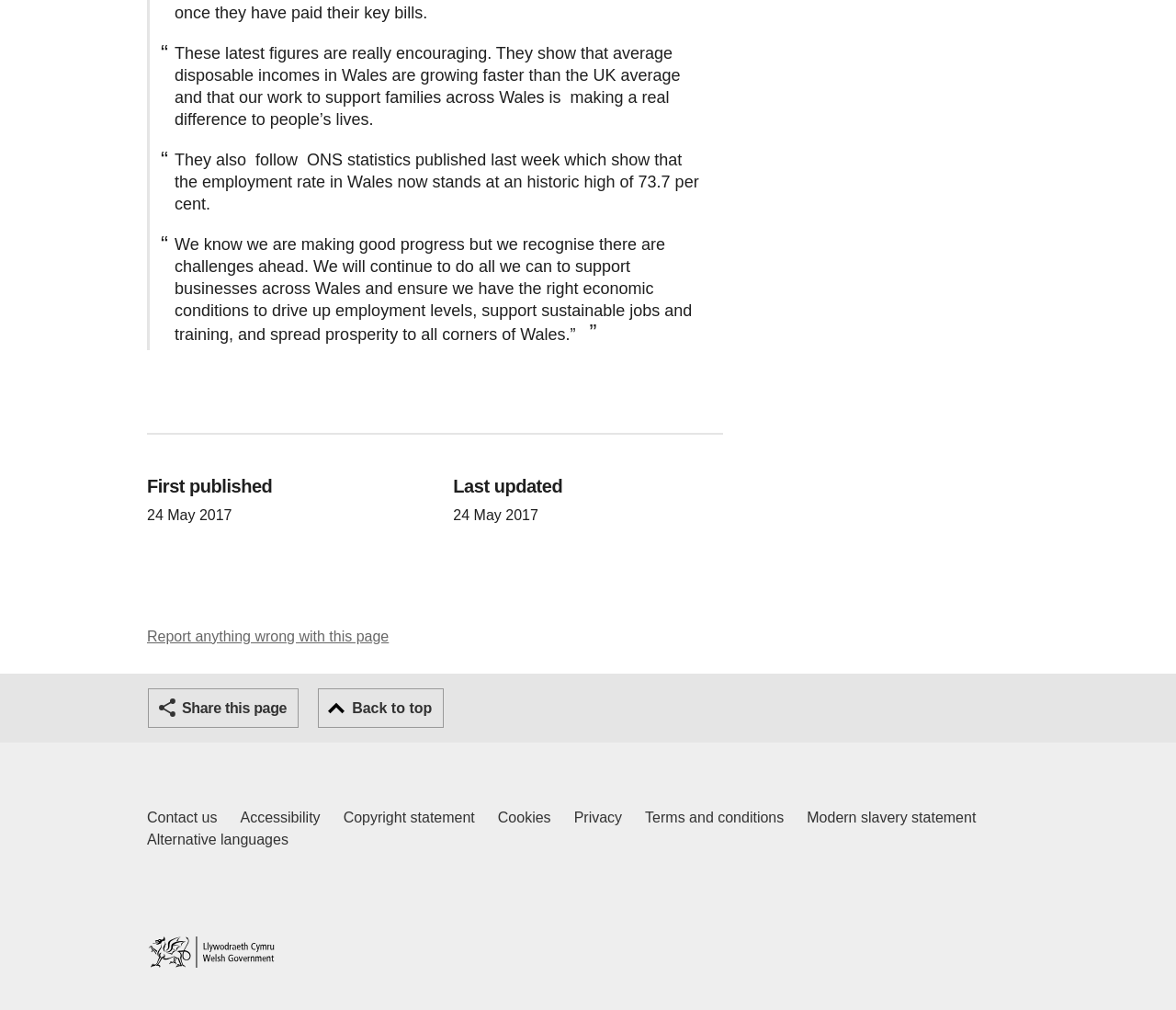Using the element description: "Alternative languages", determine the bounding box coordinates. The coordinates should be in the format [left, top, right, bottom], with values between 0 and 1.

[0.125, 0.821, 0.245, 0.843]